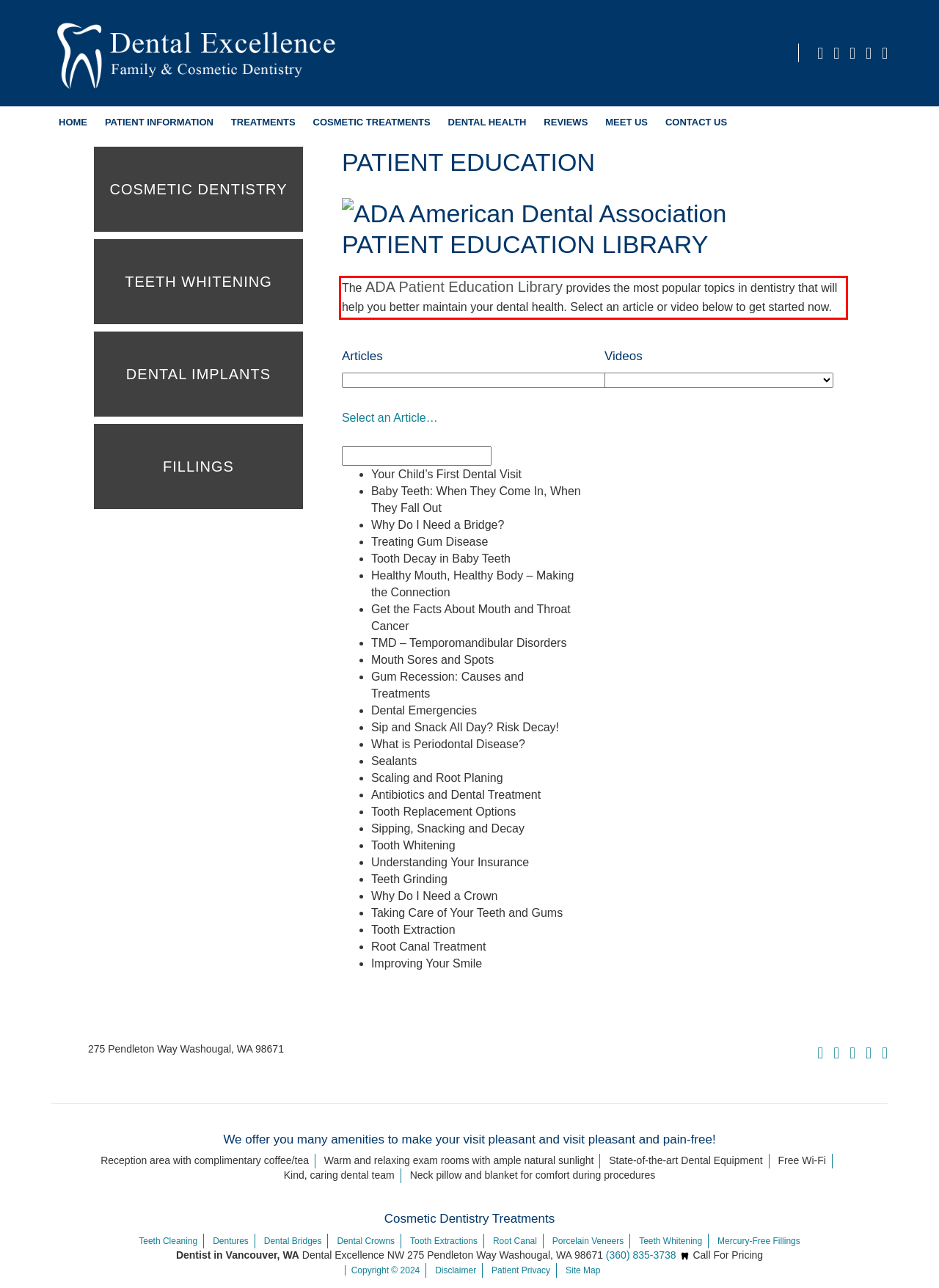Please identify and extract the text from the UI element that is surrounded by a red bounding box in the provided webpage screenshot.

The ADA Patient Education Library provides the most popular topics in dentistry that will help you better maintain your dental health. Select an article or video below to get started now.